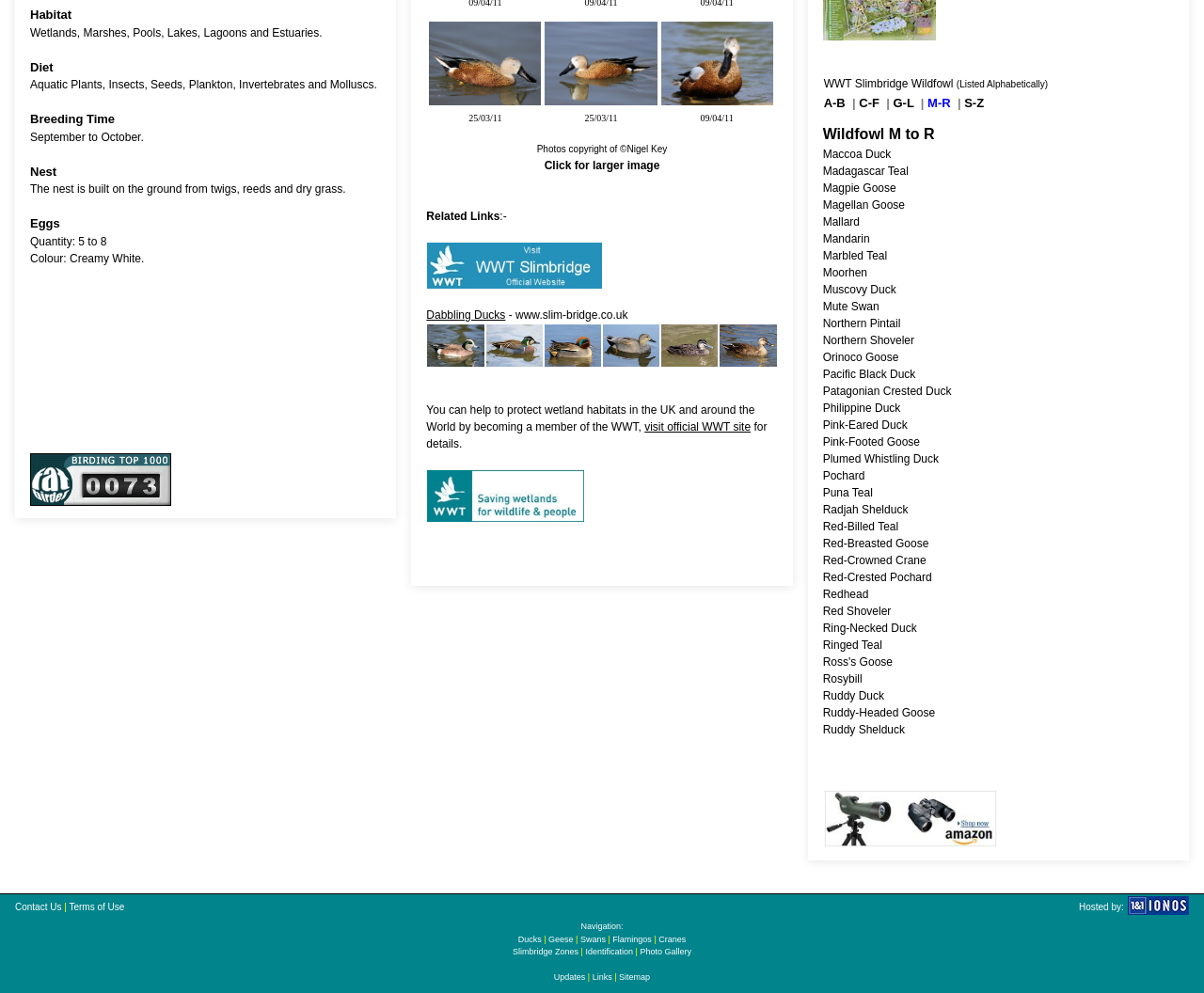Please specify the bounding box coordinates of the region to click in order to perform the following instruction: "Click the link to visit official WWT site".

[0.535, 0.423, 0.624, 0.436]